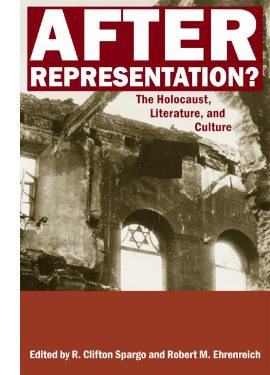What is the color of the title text?
Refer to the image and respond with a one-word or short-phrase answer.

Red